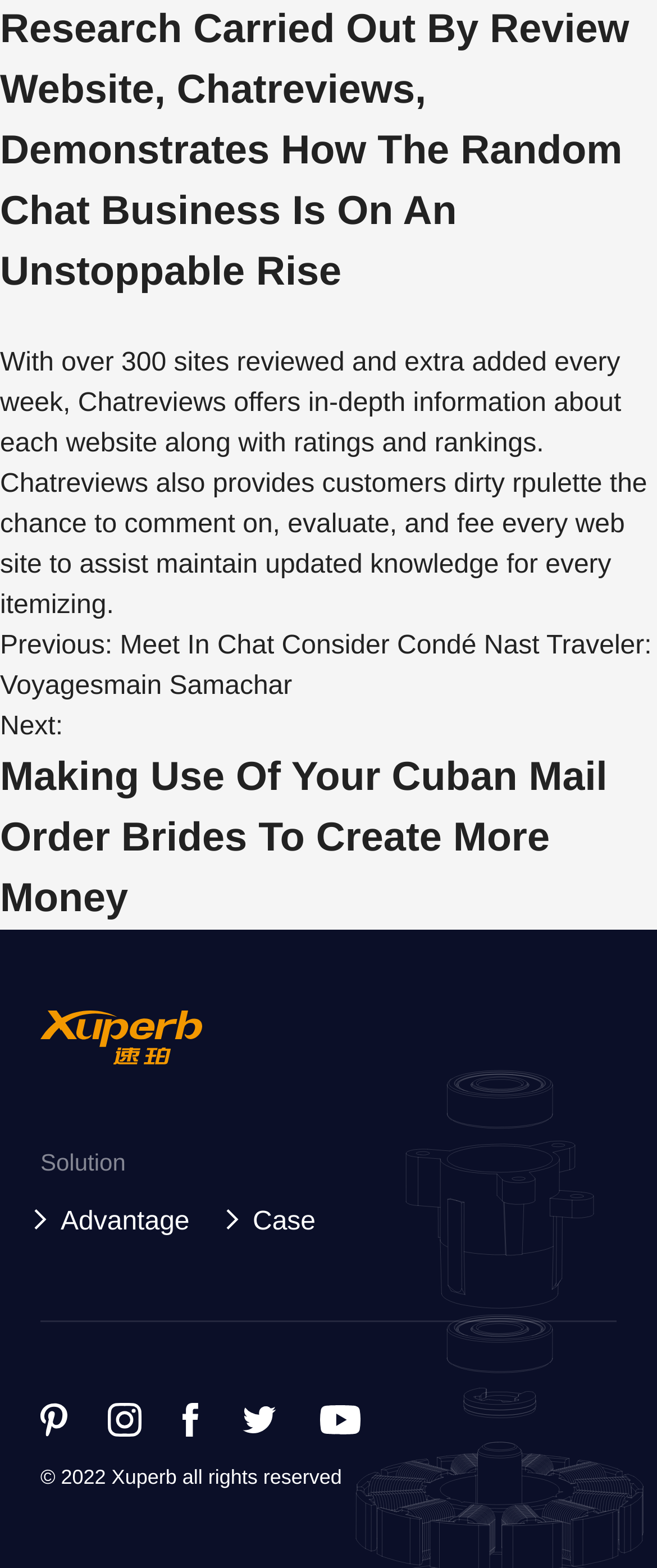Provide the bounding box coordinates of the section that needs to be clicked to accomplish the following instruction: "Click on the 'Advantage' link."

[0.021, 0.76, 0.319, 0.799]